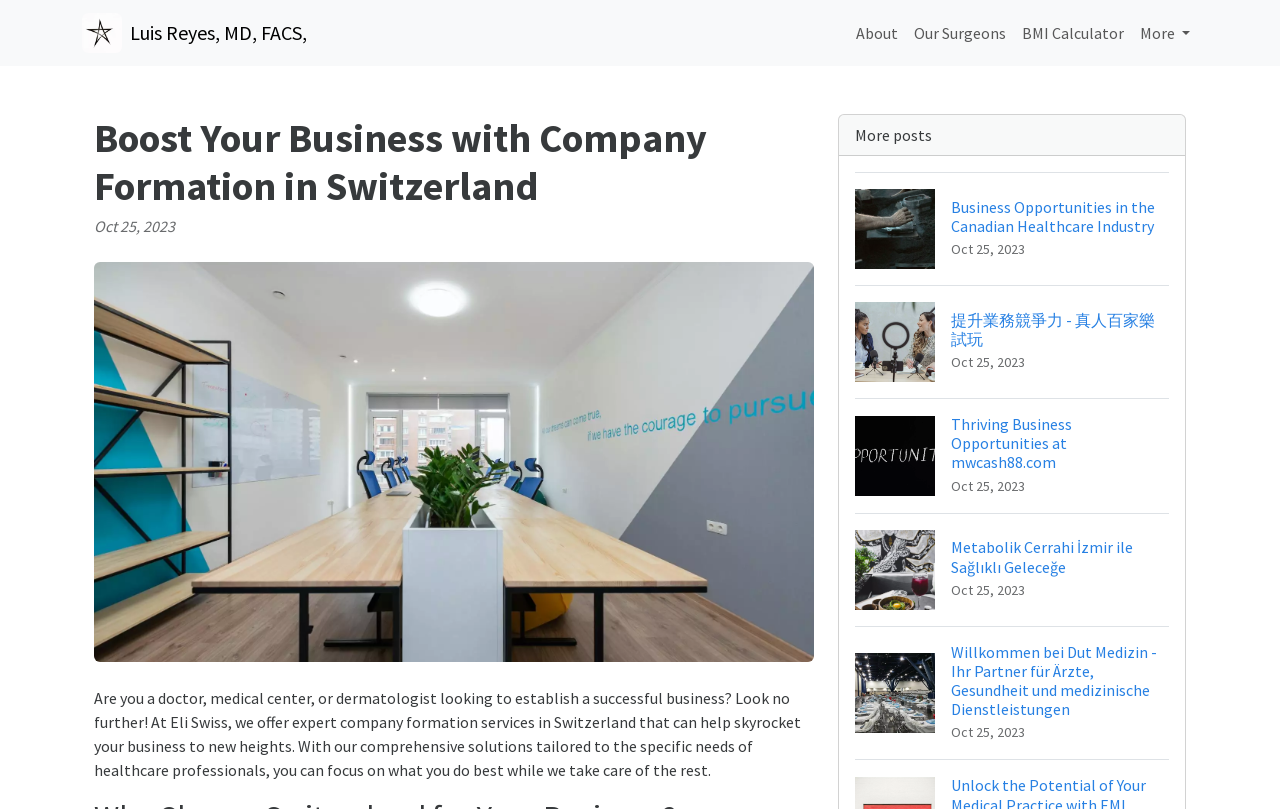Identify the bounding box coordinates for the UI element described as: "Luis Reyes, MD, FACS,".

[0.064, 0.01, 0.24, 0.072]